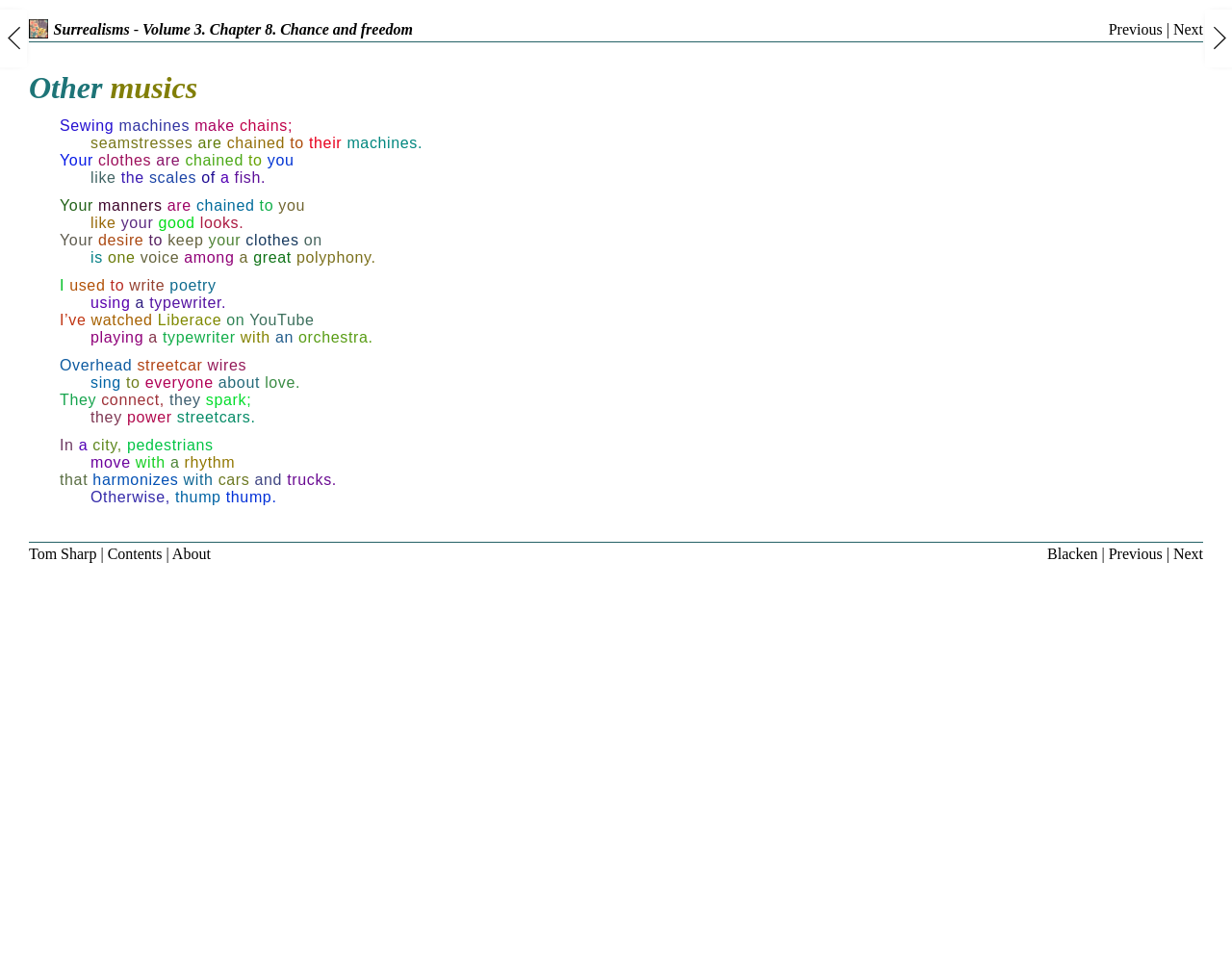Locate the bounding box coordinates of the area to click to fulfill this instruction: "read about creating a task-force of youth volunteers". The bounding box should be presented as four float numbers between 0 and 1, in the order [left, top, right, bottom].

None